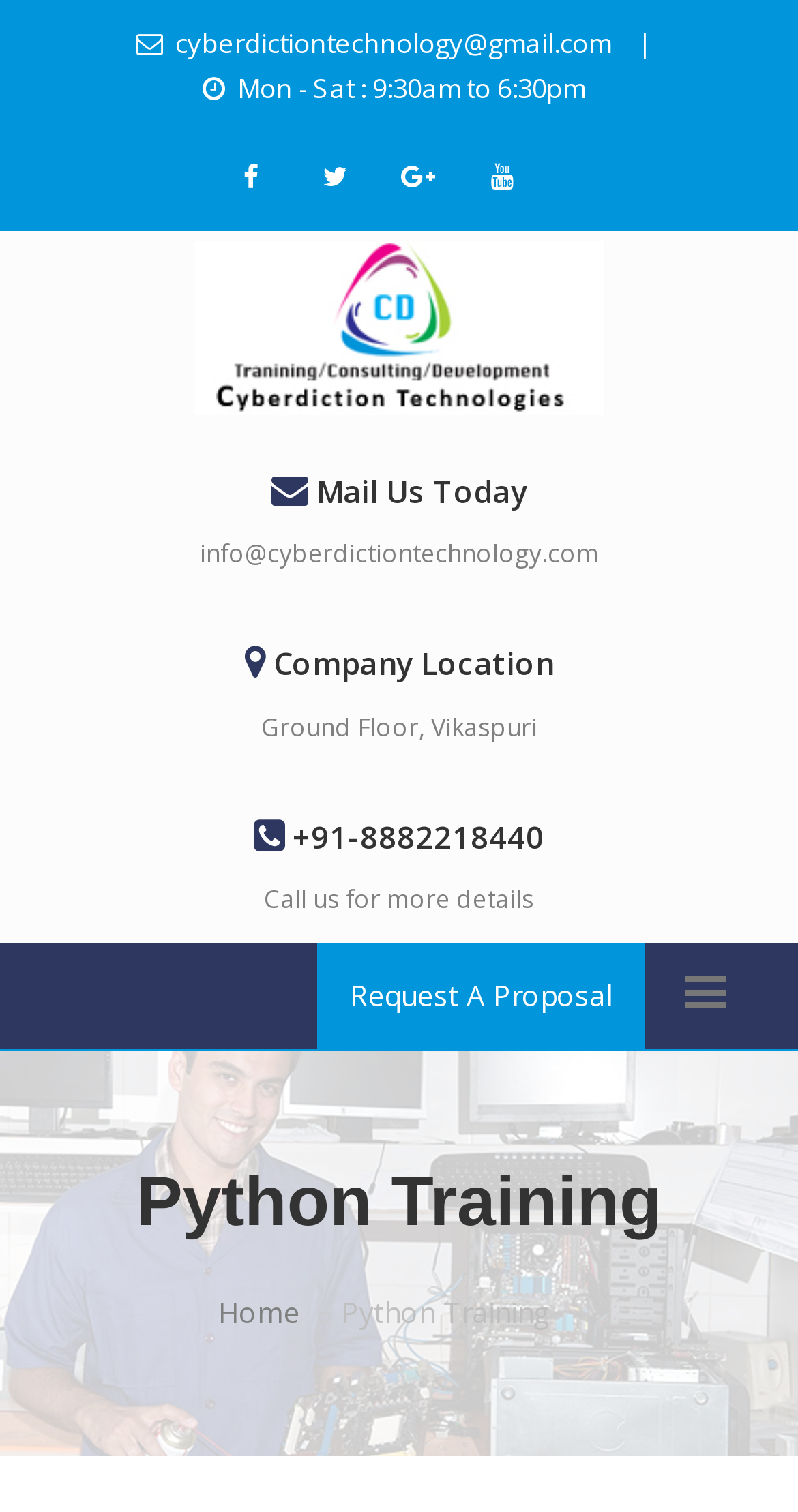What is the proposal request button text?
Use the screenshot to answer the question with a single word or phrase.

Request A Proposal